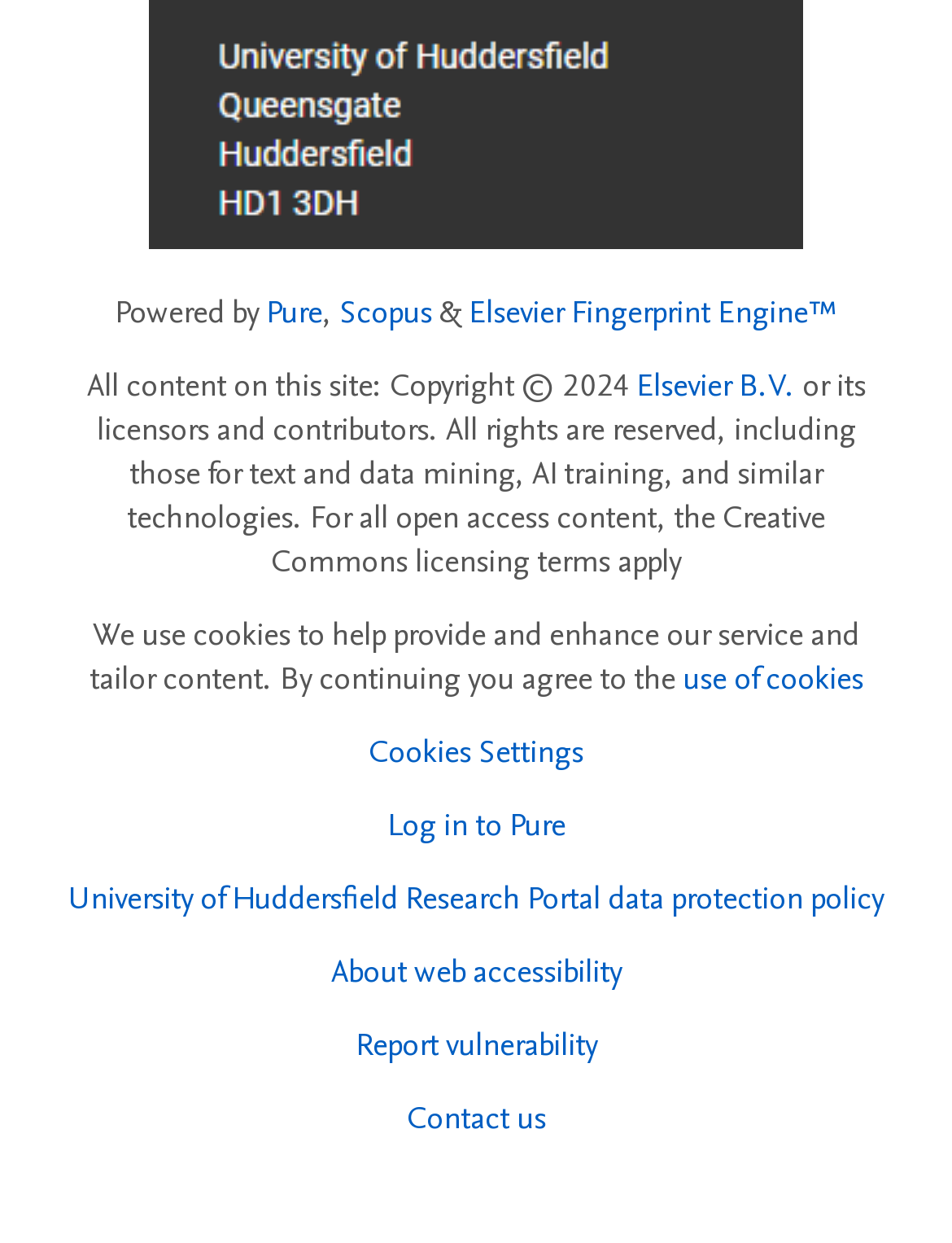Respond with a single word or phrase to the following question: What is the name of the fingerprint engine?

Elsevier Fingerprint Engine